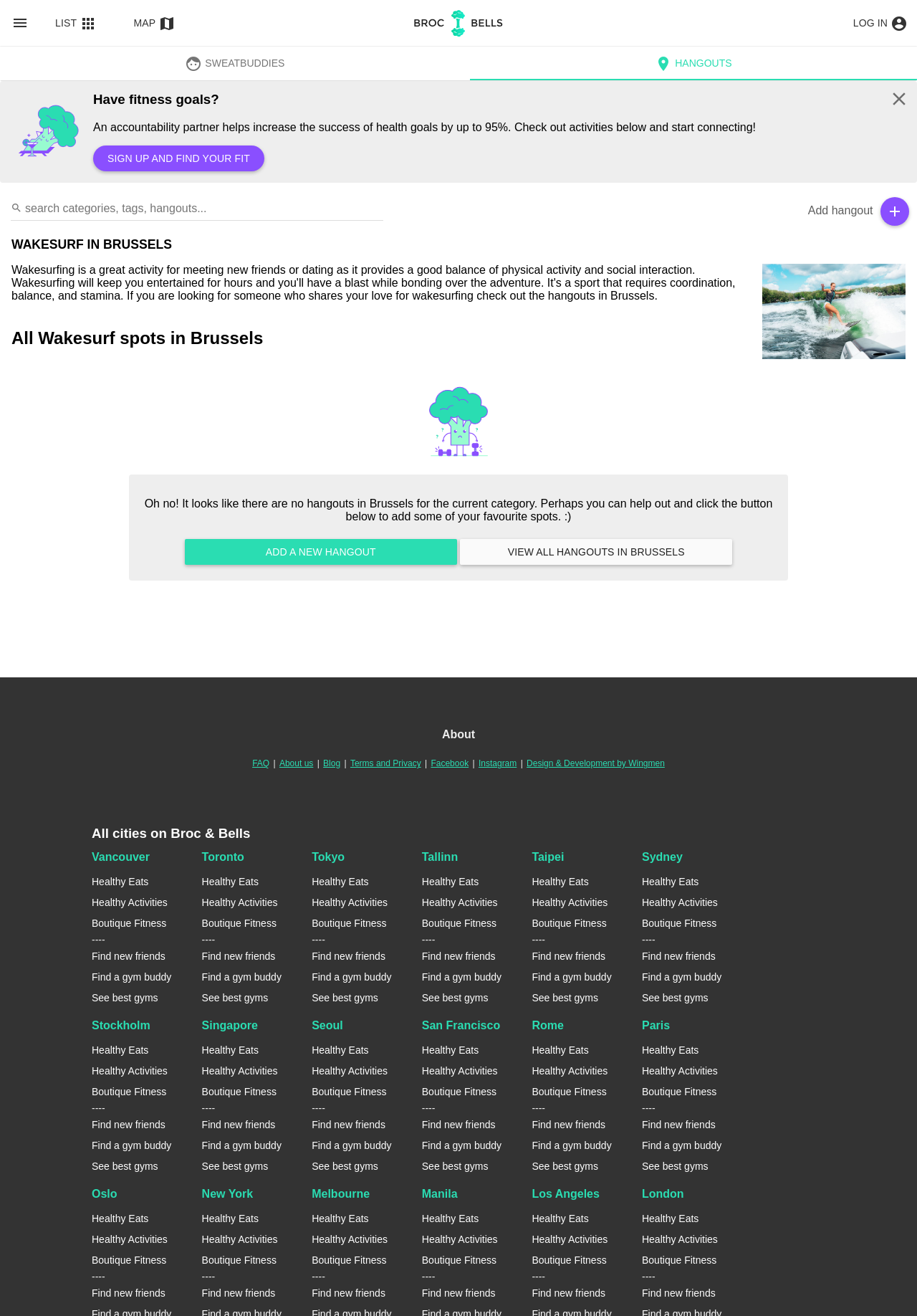Give a one-word or short-phrase answer to the following question: 
What is the current city being focused on?

Brussels